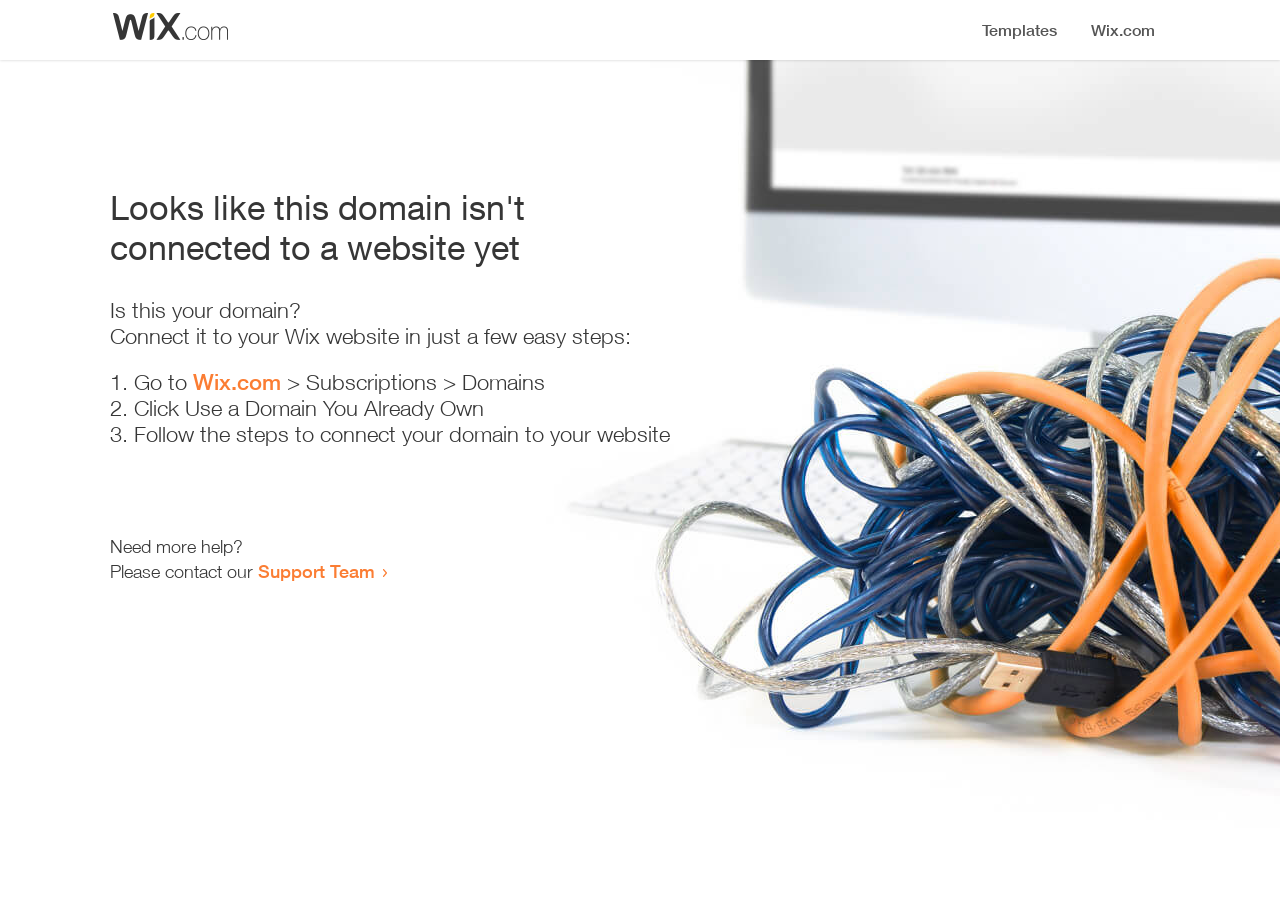Locate the bounding box of the user interface element based on this description: "Wix.com".

[0.151, 0.403, 0.22, 0.432]